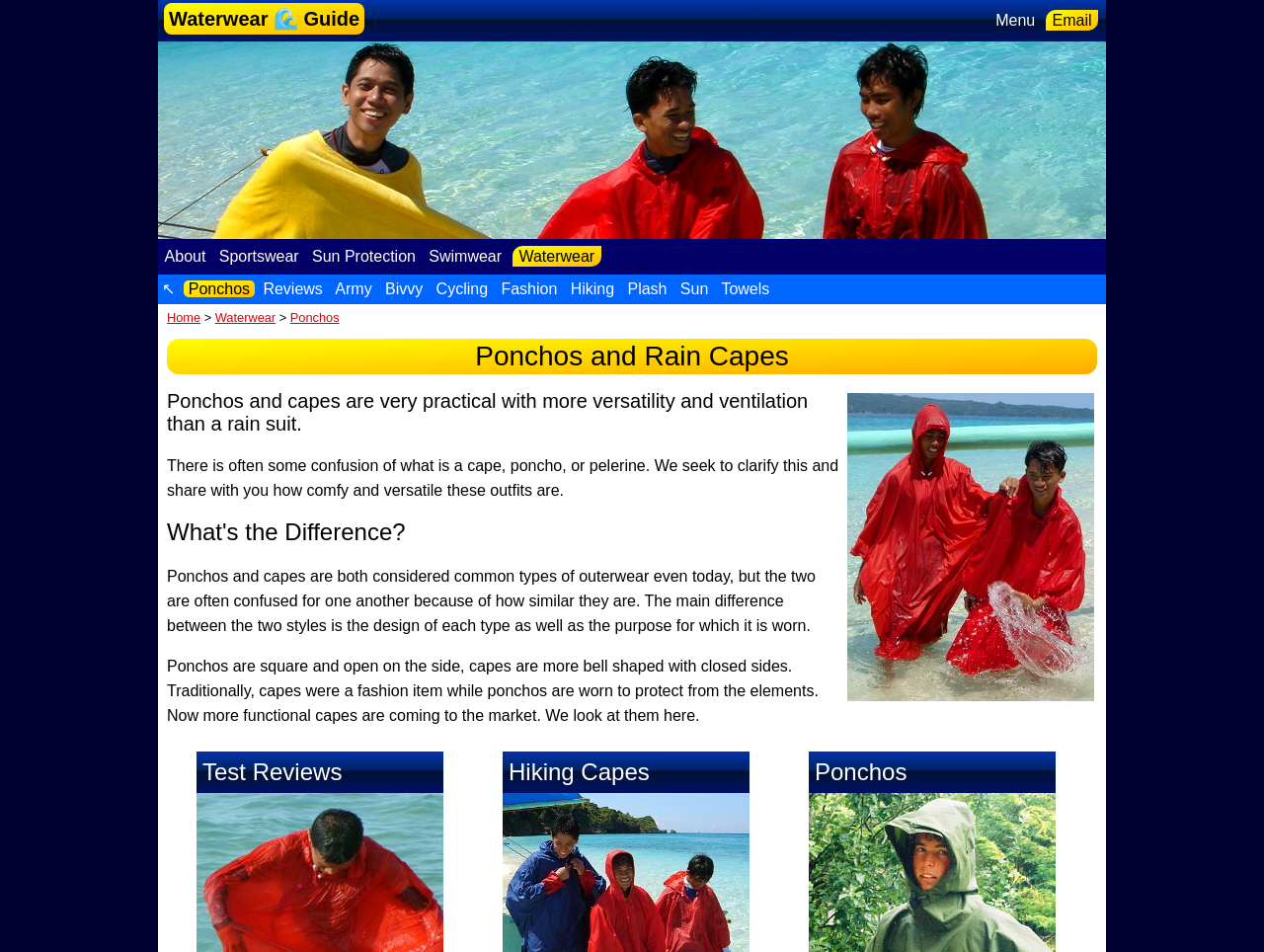Locate the bounding box coordinates of the clickable area needed to fulfill the instruction: "Go to the 'About' page".

[0.127, 0.26, 0.166, 0.278]